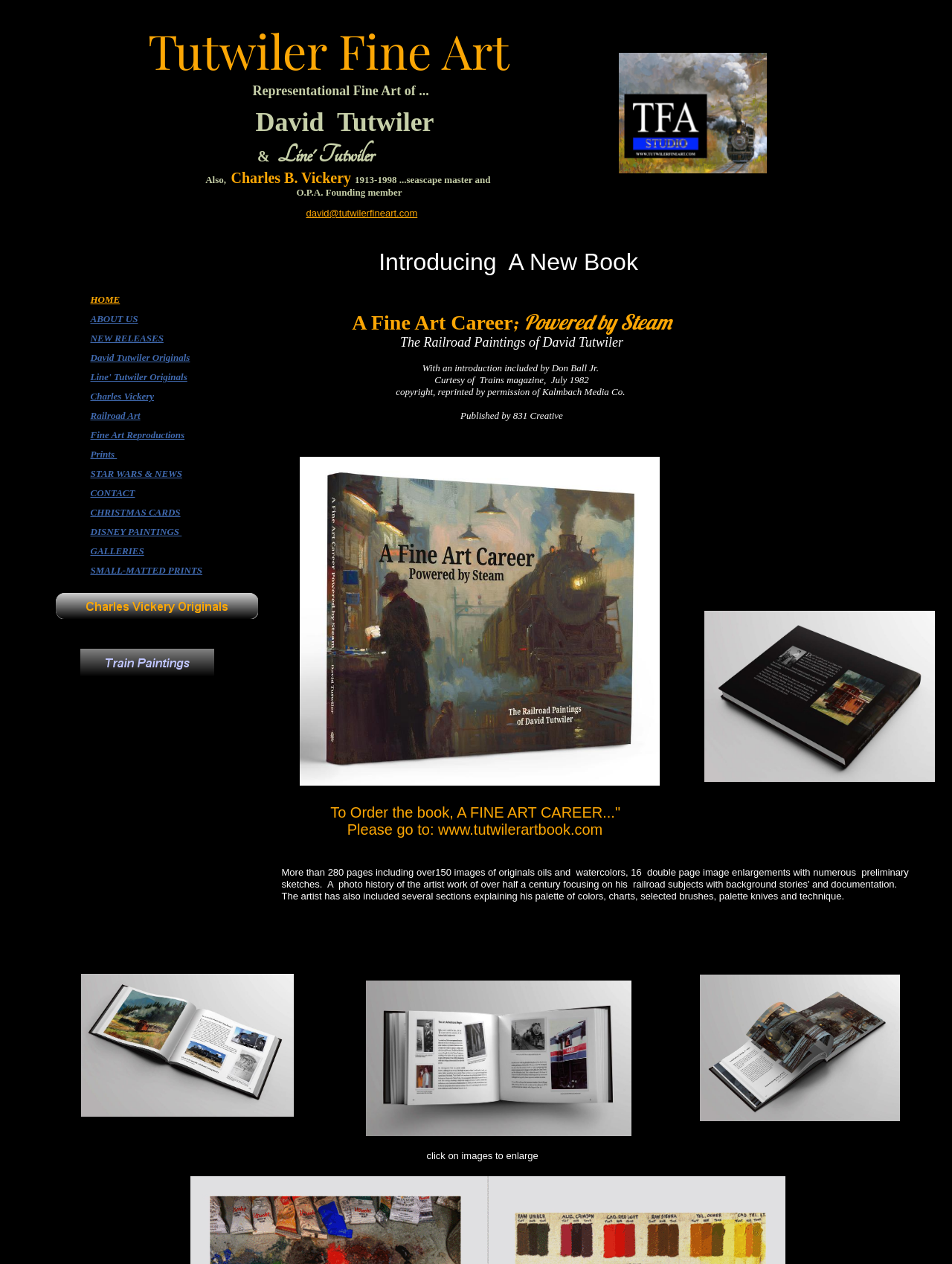Please determine the bounding box coordinates of the area that needs to be clicked to complete this task: 'View David Tutwiler Originals'. The coordinates must be four float numbers between 0 and 1, formatted as [left, top, right, bottom].

[0.095, 0.275, 0.213, 0.291]